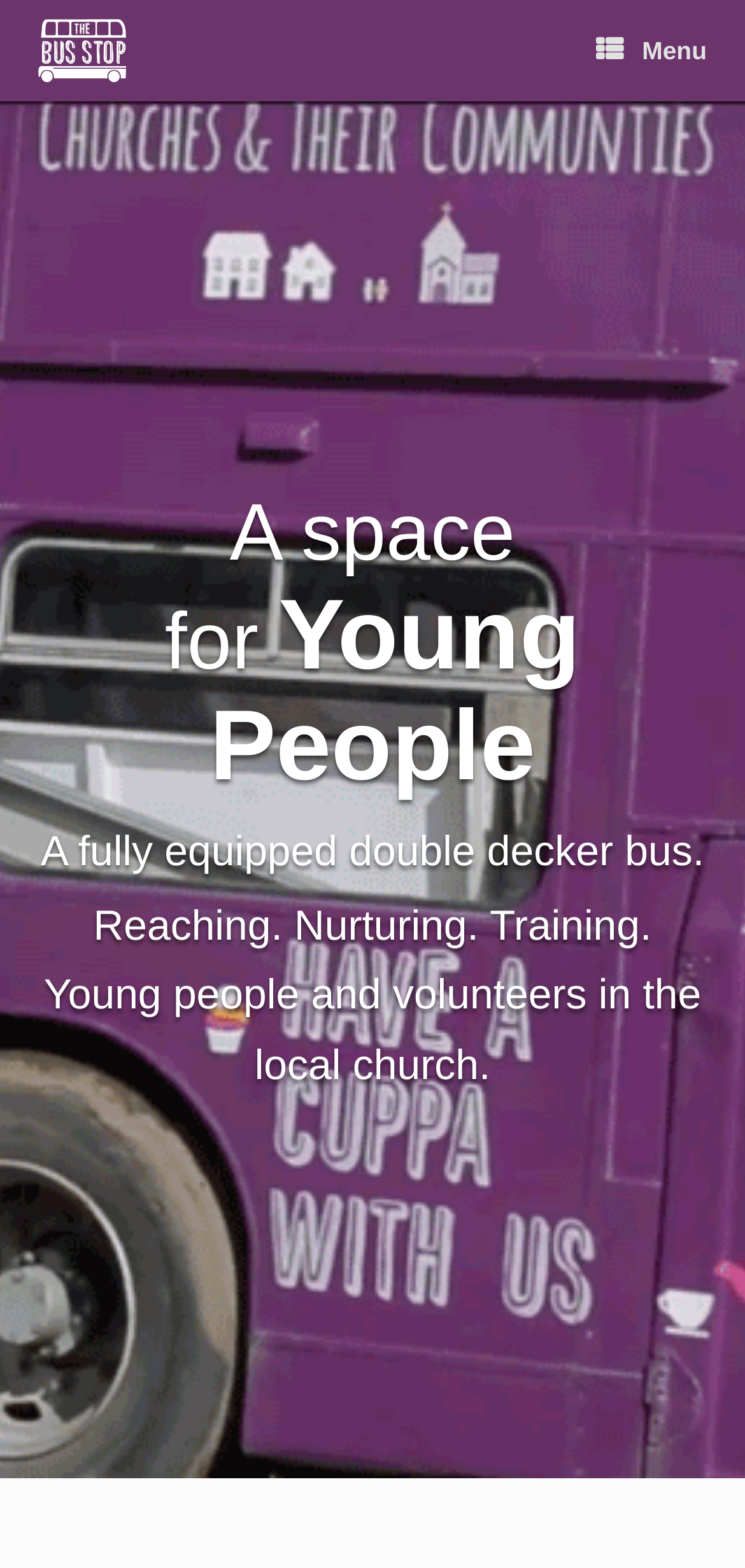How many headings are there on the webpage?
Based on the image, provide your answer in one word or phrase.

3